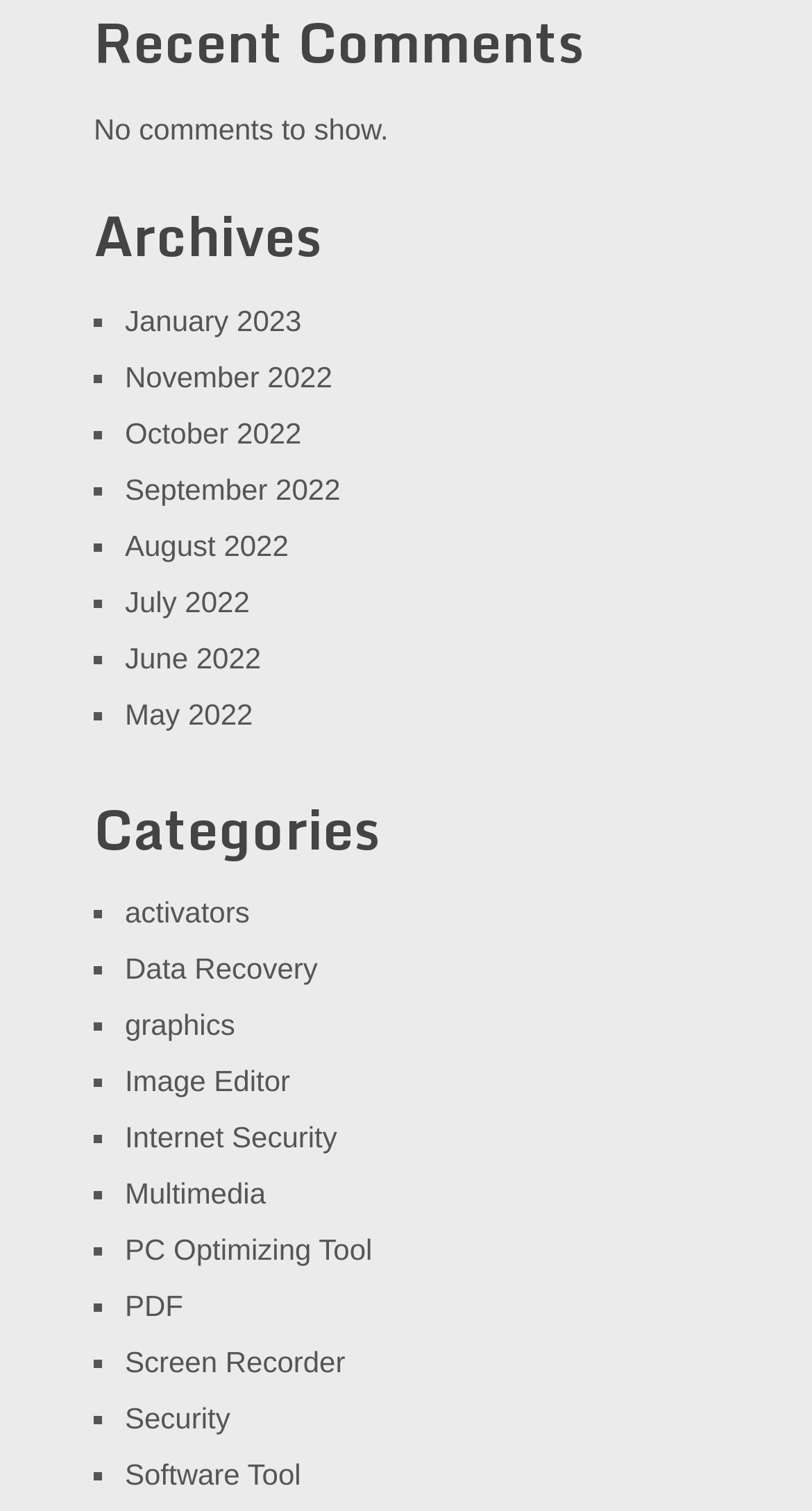What is the purpose of this webpage?
Answer the question based on the image using a single word or a brief phrase.

Blog archives